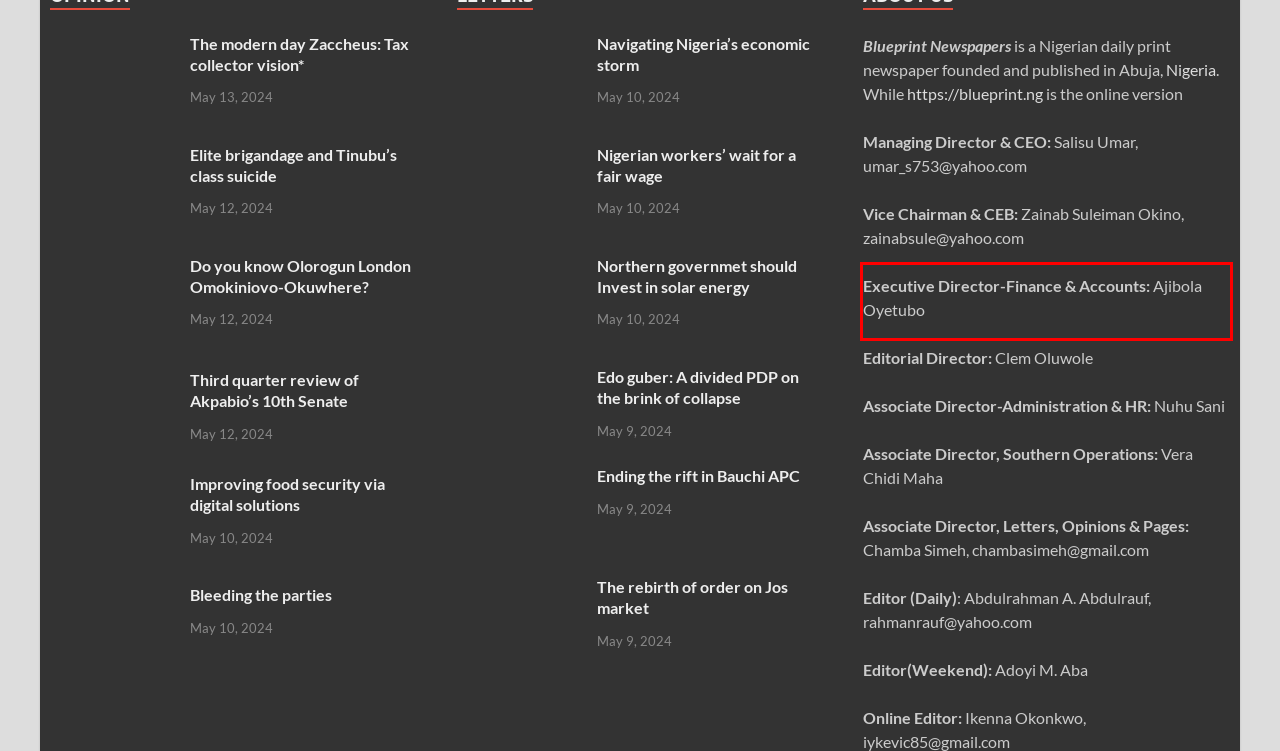Given a webpage screenshot, identify the text inside the red bounding box using OCR and extract it.

Blueprint Newspapers is a Nigerian daily print newspaper founded and published in Abuja, Nigeria. While https://blueprint.ng is the online version